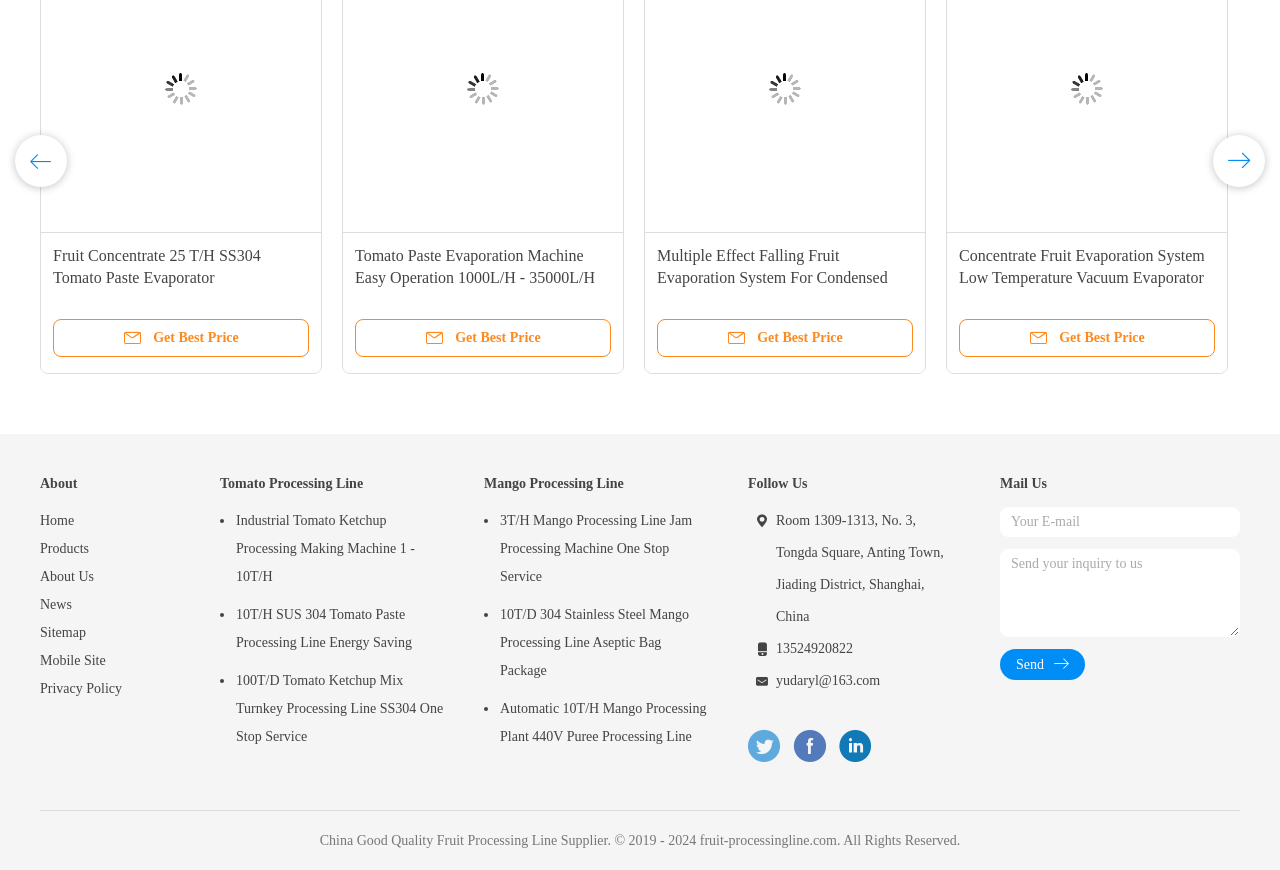What is the main product category of this website?
Answer briefly with a single word or phrase based on the image.

Fruit processing lines